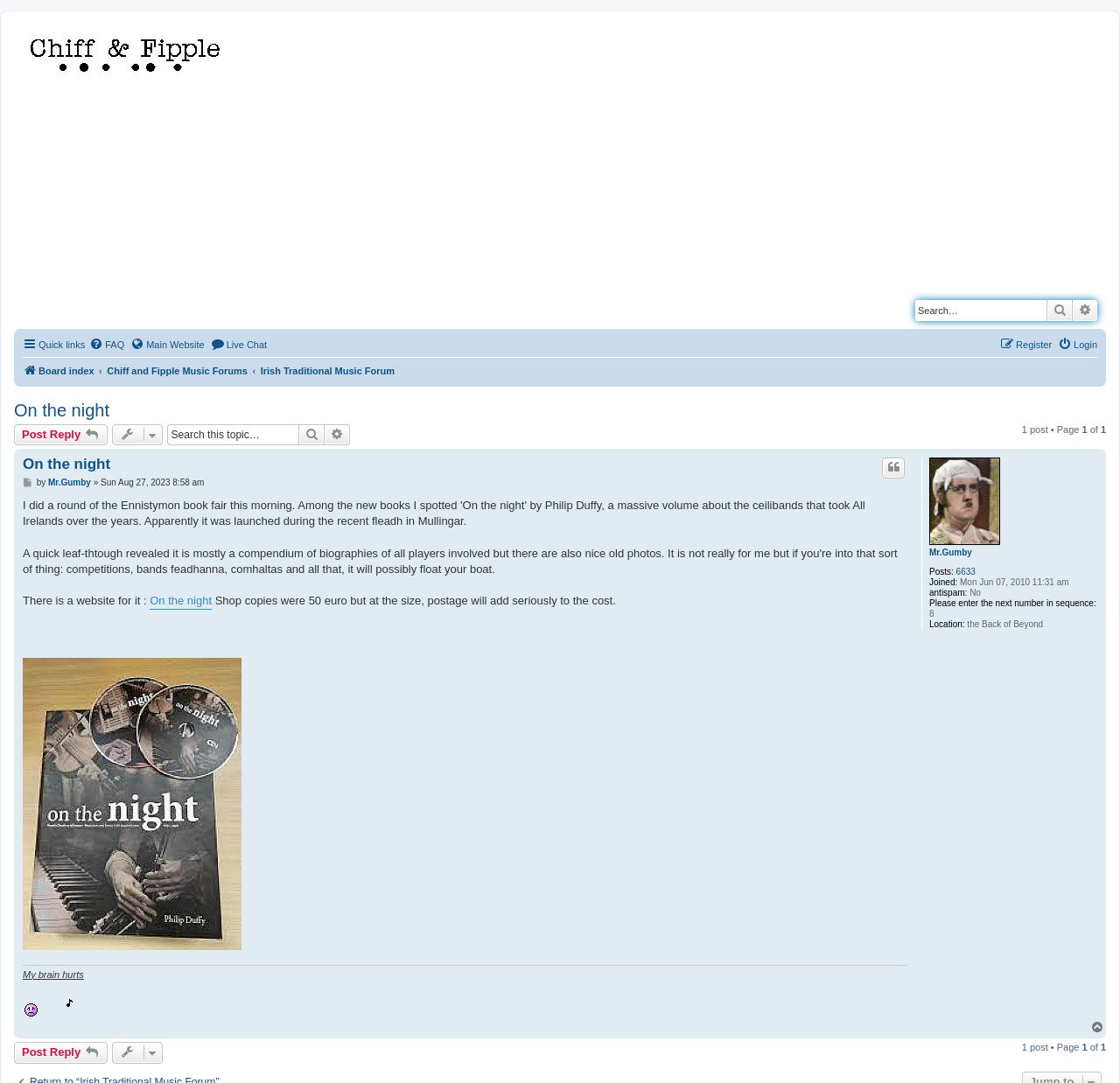Please determine the bounding box coordinates of the element to click in order to execute the following instruction: "Search for keywords". The coordinates should be four float numbers between 0 and 1, specified as [left, top, right, bottom].

[0.817, 0.277, 0.934, 0.296]